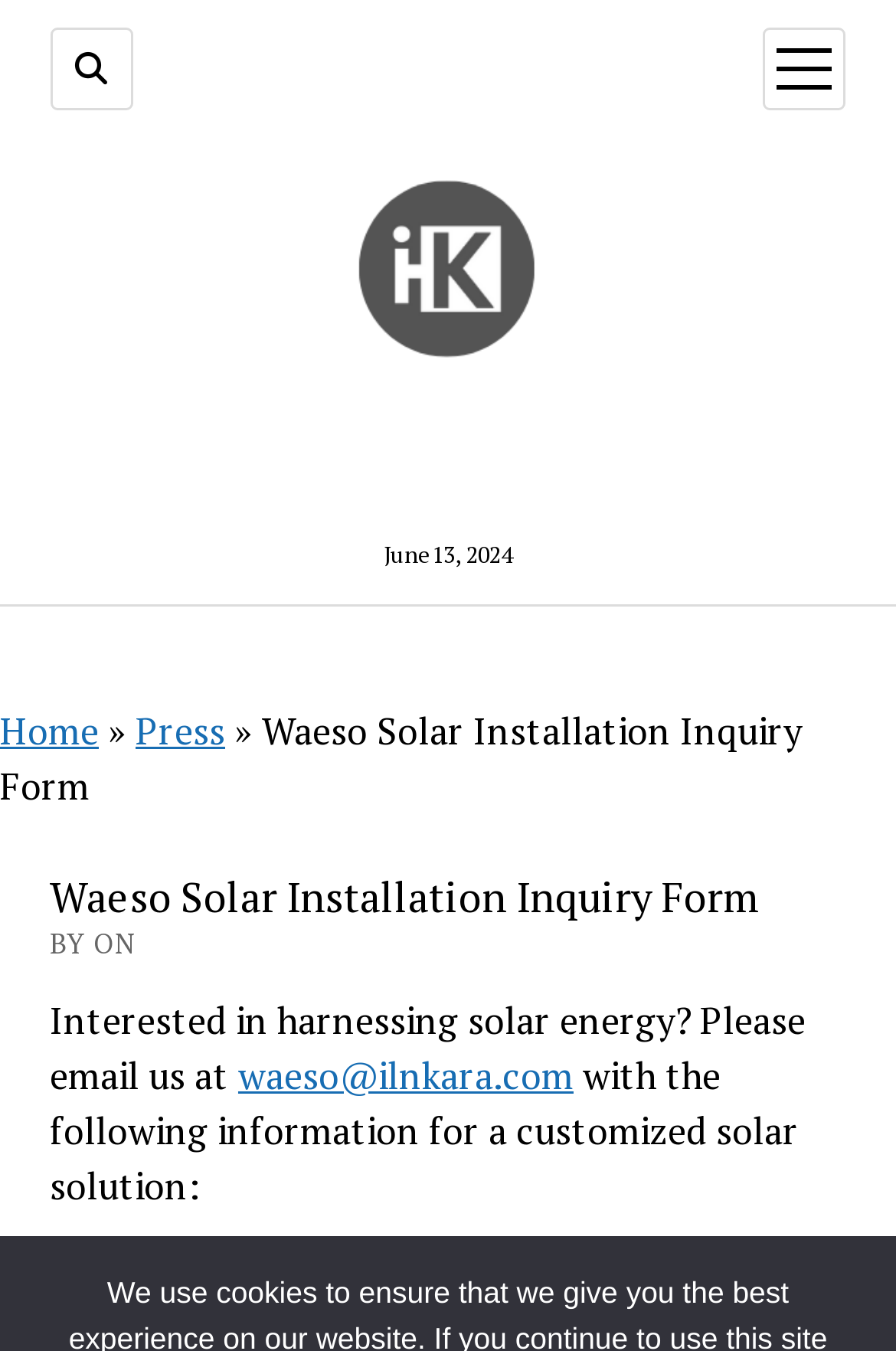What is the email address to contact for a customized solar solution?
Can you provide an in-depth and detailed response to the question?

The email address is mentioned in the text on the webpage, which states 'Please email us at waeso@ilnkara.com with the following information for a customized solar solution'.